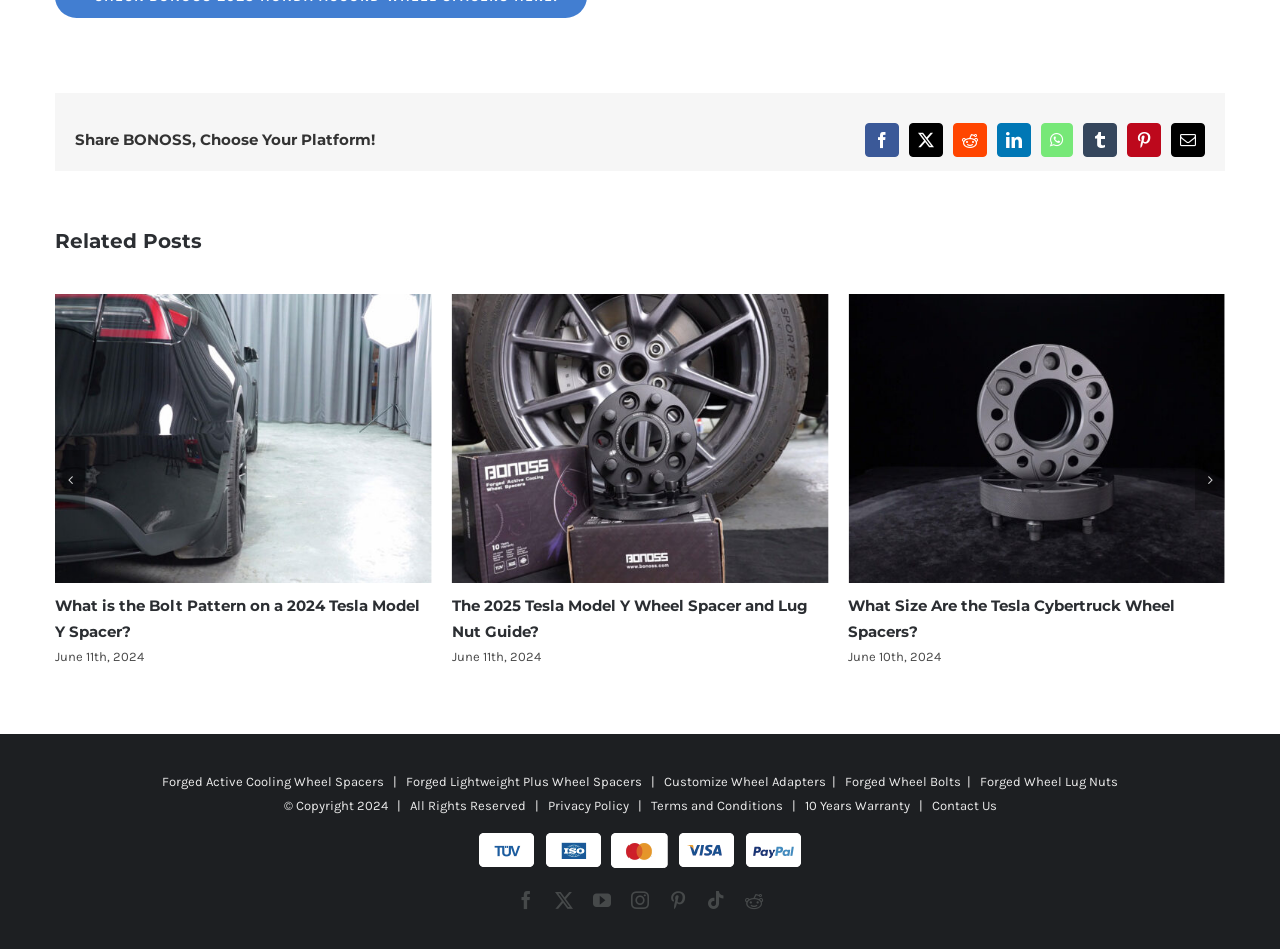Please locate the bounding box coordinates of the region I need to click to follow this instruction: "Share on Facebook".

[0.676, 0.13, 0.702, 0.165]